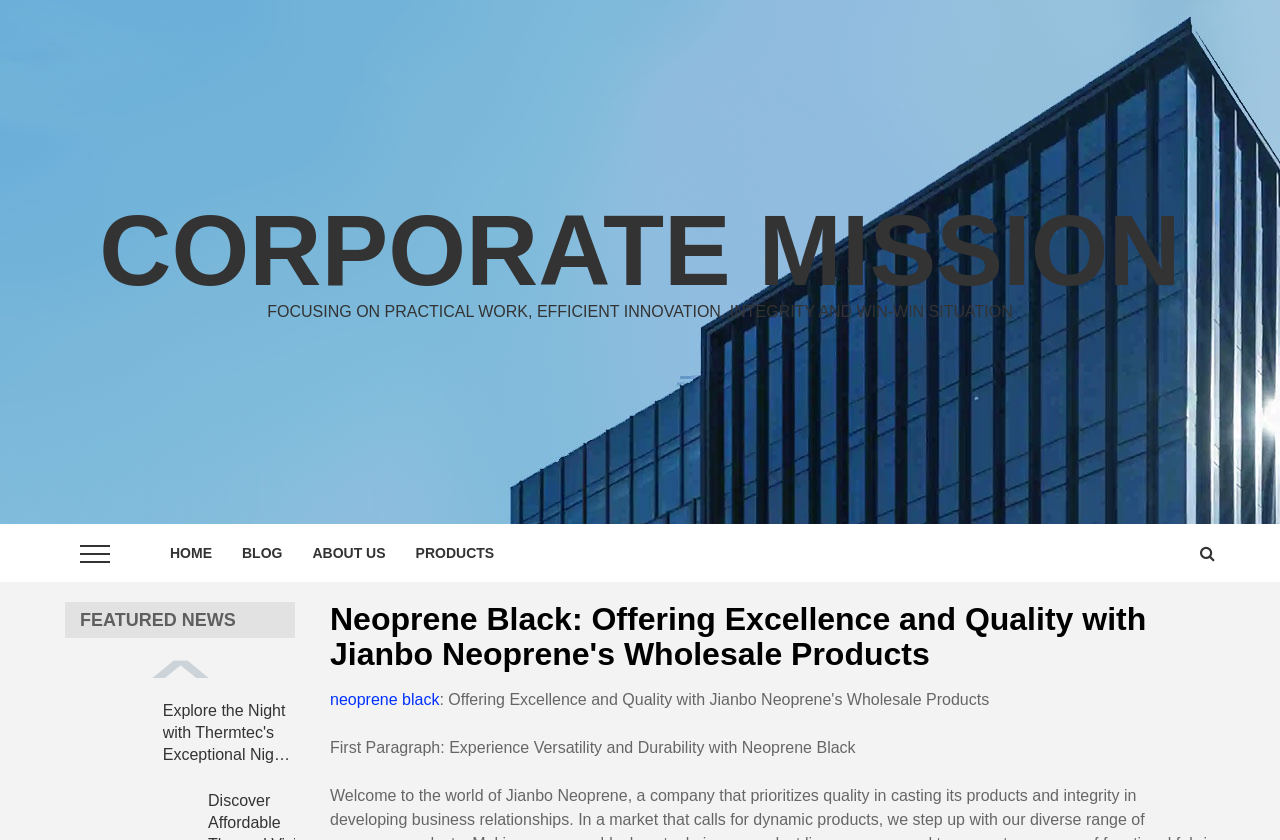Provide a short answer using a single word or phrase for the following question: 
What is the corporate mission of Jianbo Neoprene?

Practical work, innovation, integrity, and win-win situation